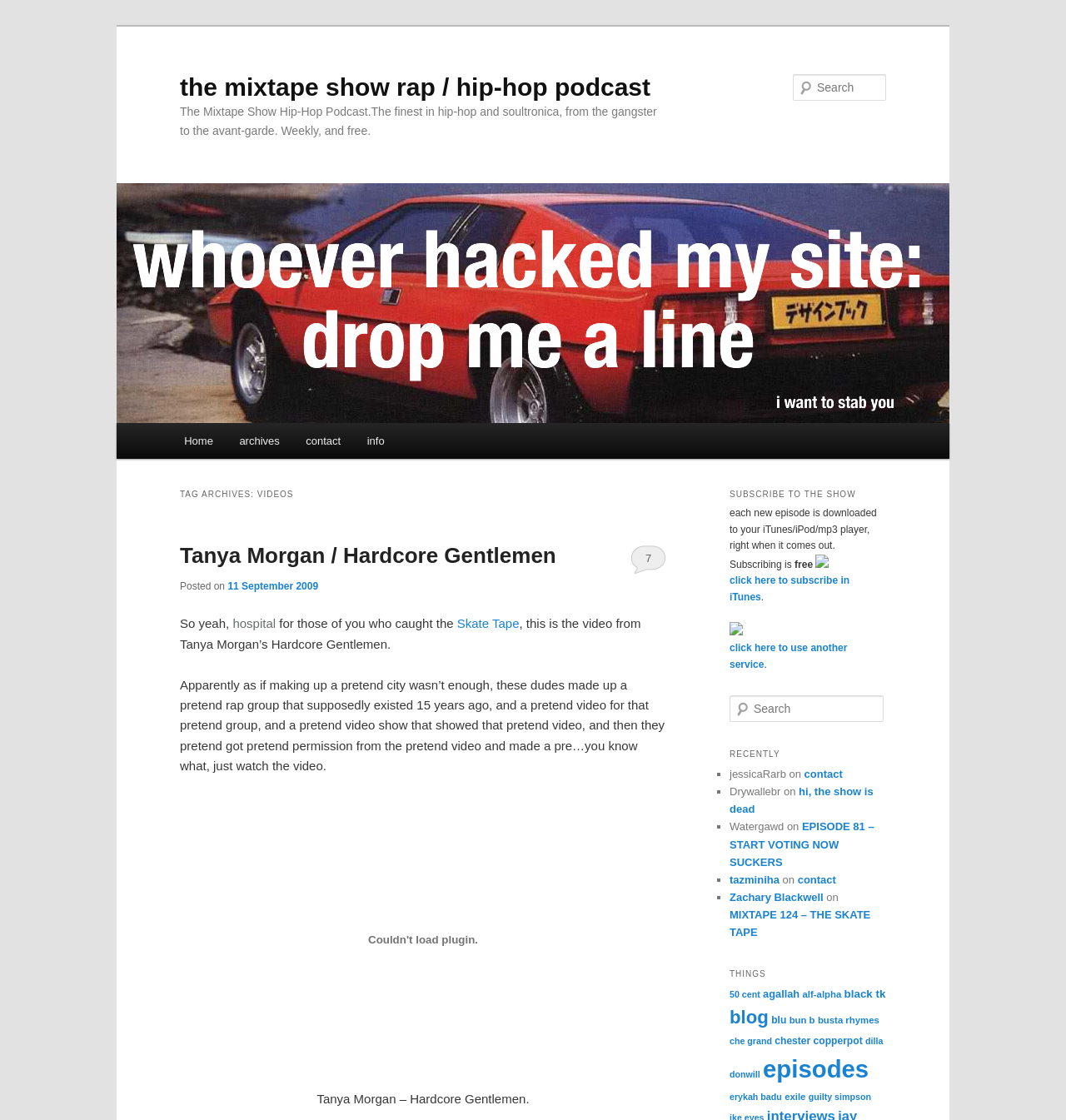Determine the bounding box for the described HTML element: "Tanya Morgan / Hardcore Gentlemen". Ensure the coordinates are four float numbers between 0 and 1 in the format [left, top, right, bottom].

[0.169, 0.485, 0.522, 0.507]